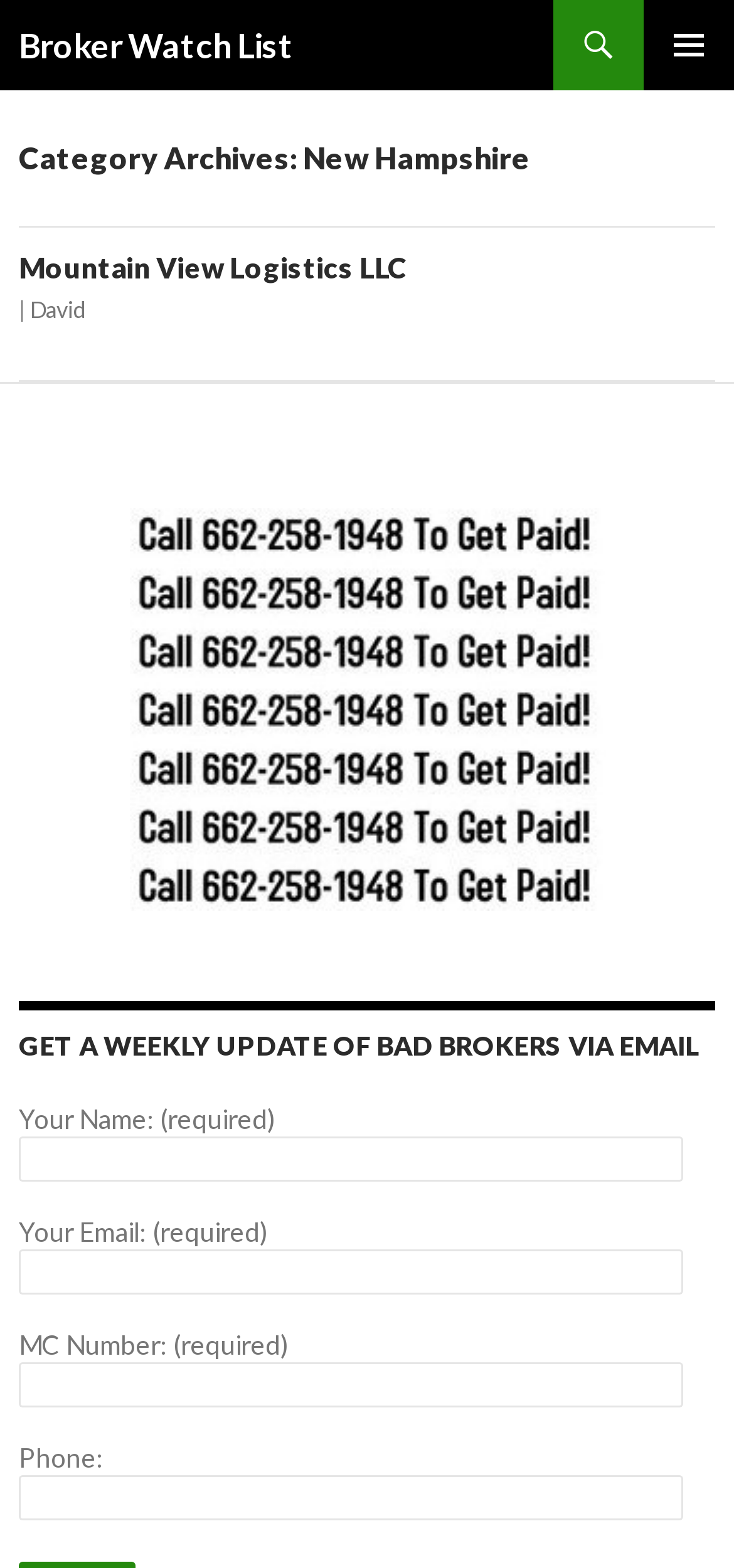Please identify the bounding box coordinates of the clickable element to fulfill the following instruction: "Enter your name". The coordinates should be four float numbers between 0 and 1, i.e., [left, top, right, bottom].

[0.026, 0.725, 0.931, 0.754]